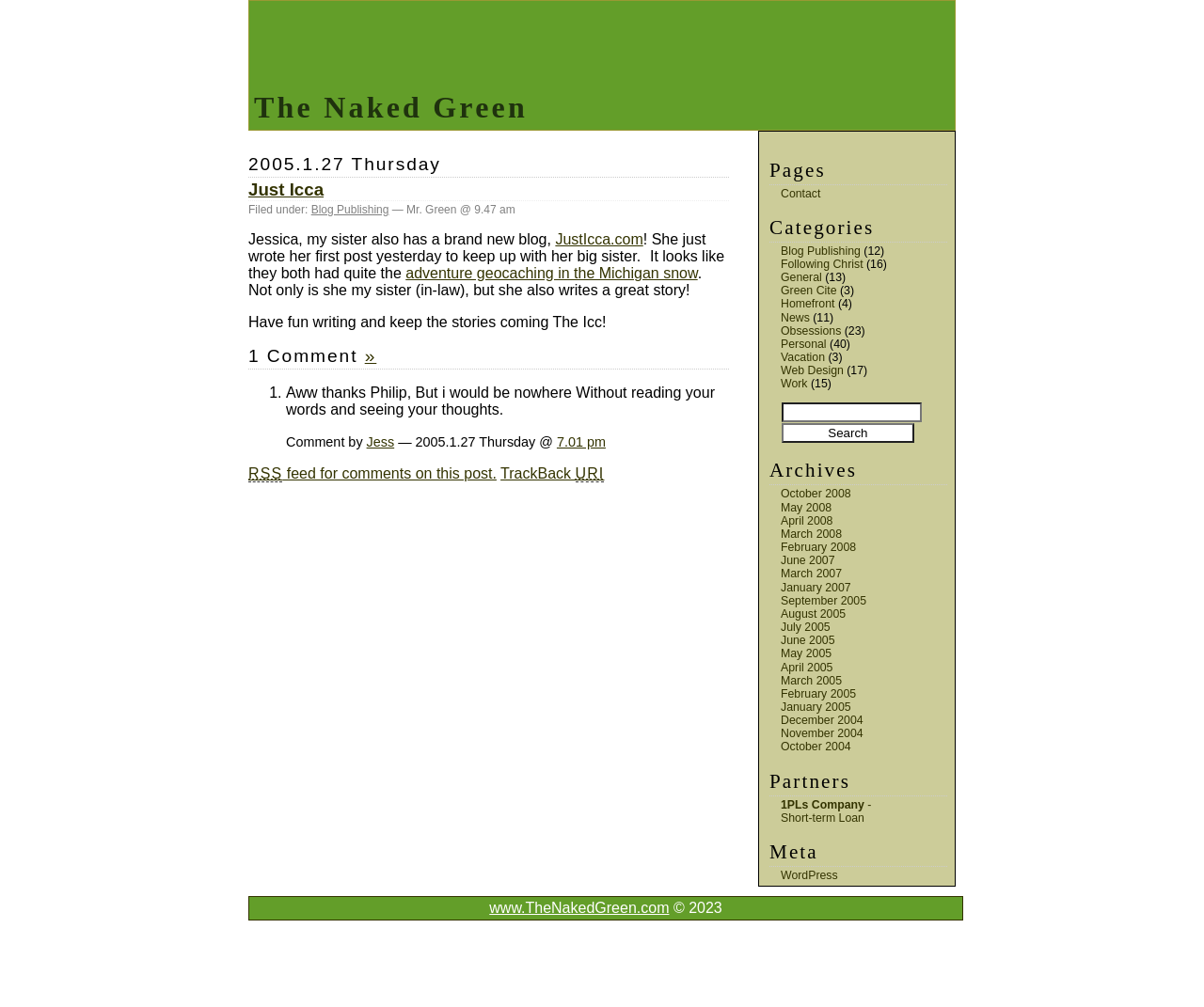Please mark the clickable region by giving the bounding box coordinates needed to complete this instruction: "View the 'Blog Publishing' category".

[0.648, 0.243, 0.715, 0.256]